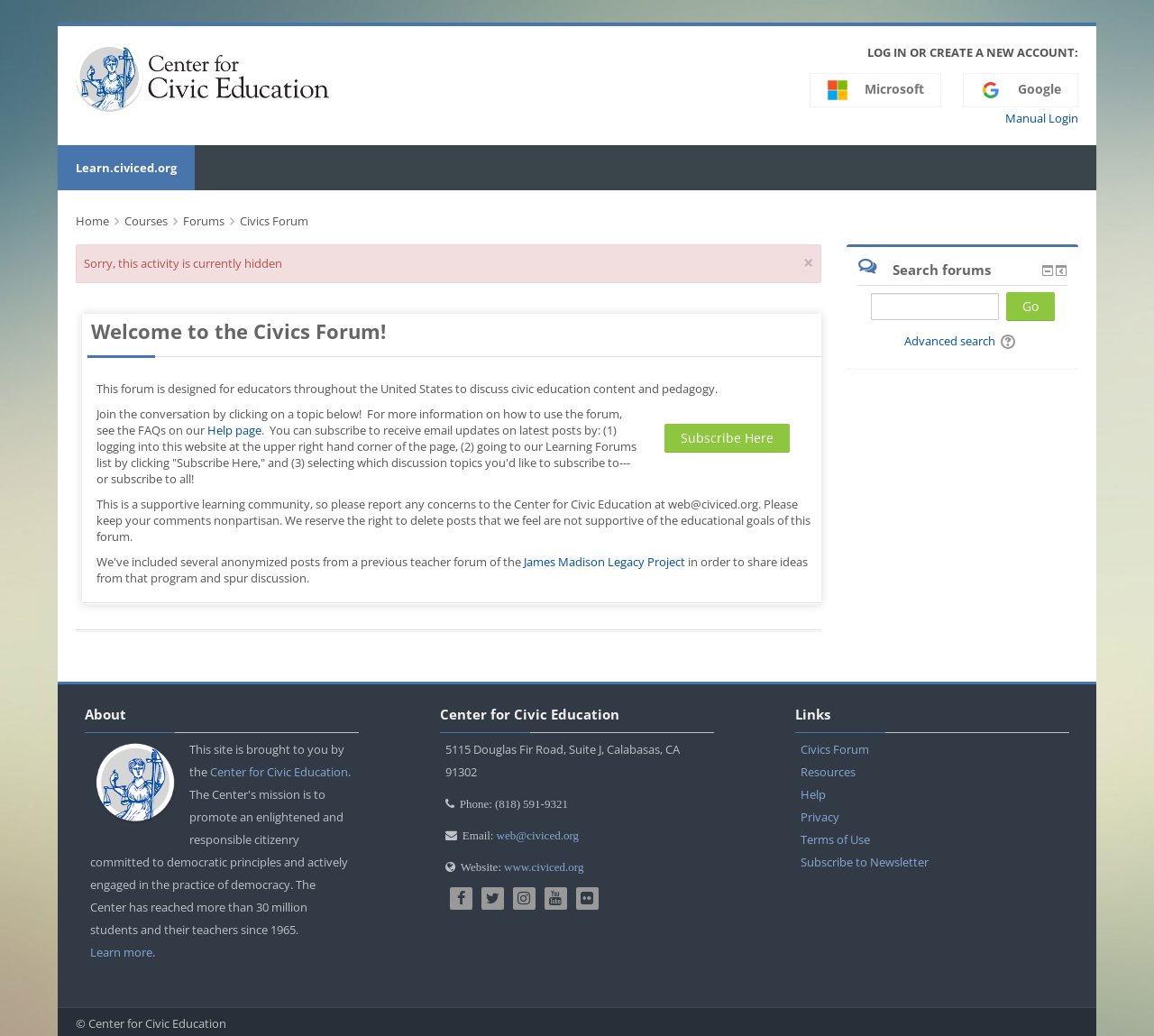How can users subscribe to receive email updates?
Please give a detailed and elaborate explanation in response to the question.

According to the webpage, users can subscribe to receive email updates on latest posts by logging into this website, going to the Learning Forums list, and selecting which discussion topics they'd like to subscribe to, or subscribe to all.